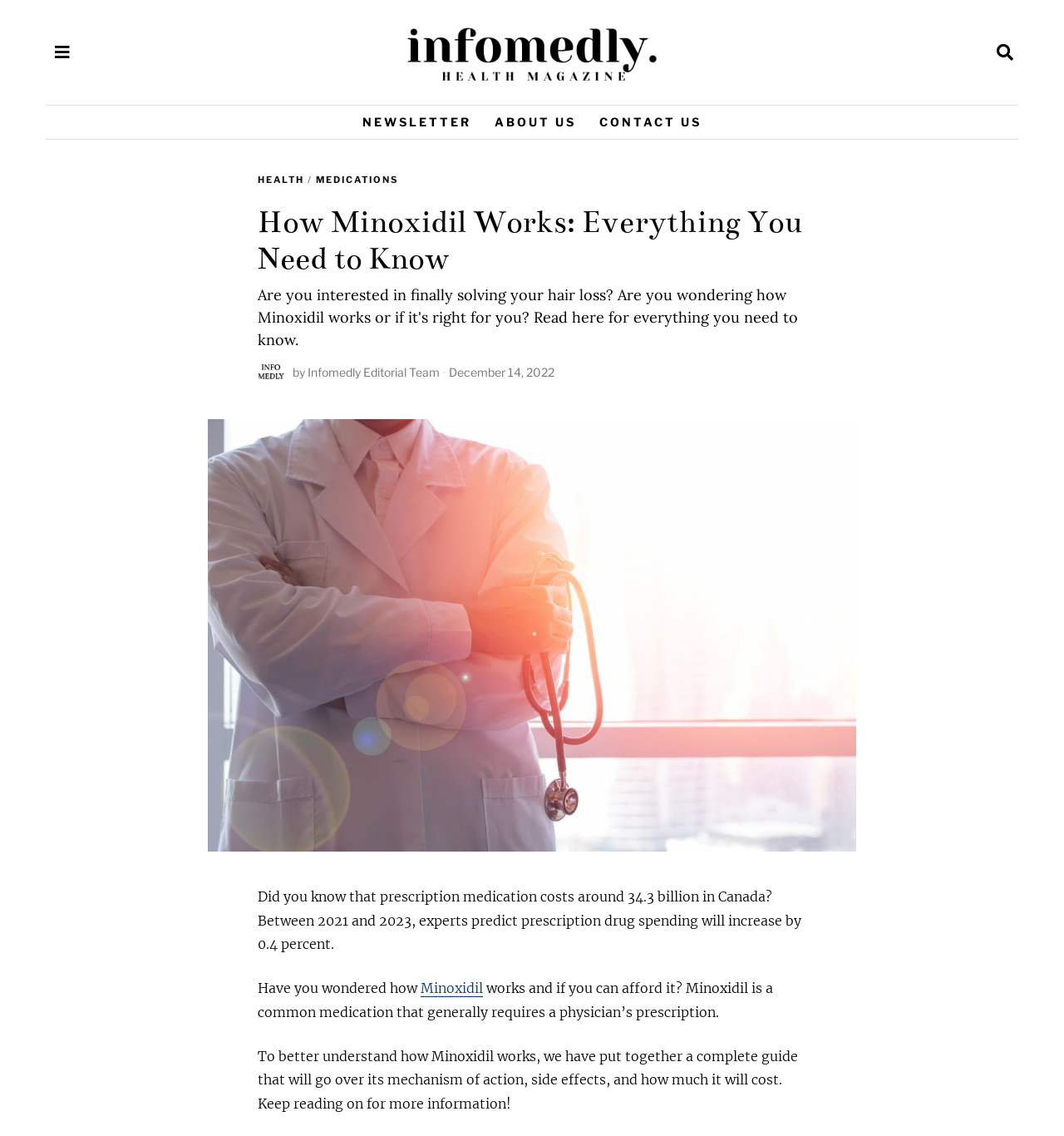Could you find the bounding box coordinates of the clickable area to complete this instruction: "Learn more about Minoxidil"?

[0.395, 0.862, 0.454, 0.877]